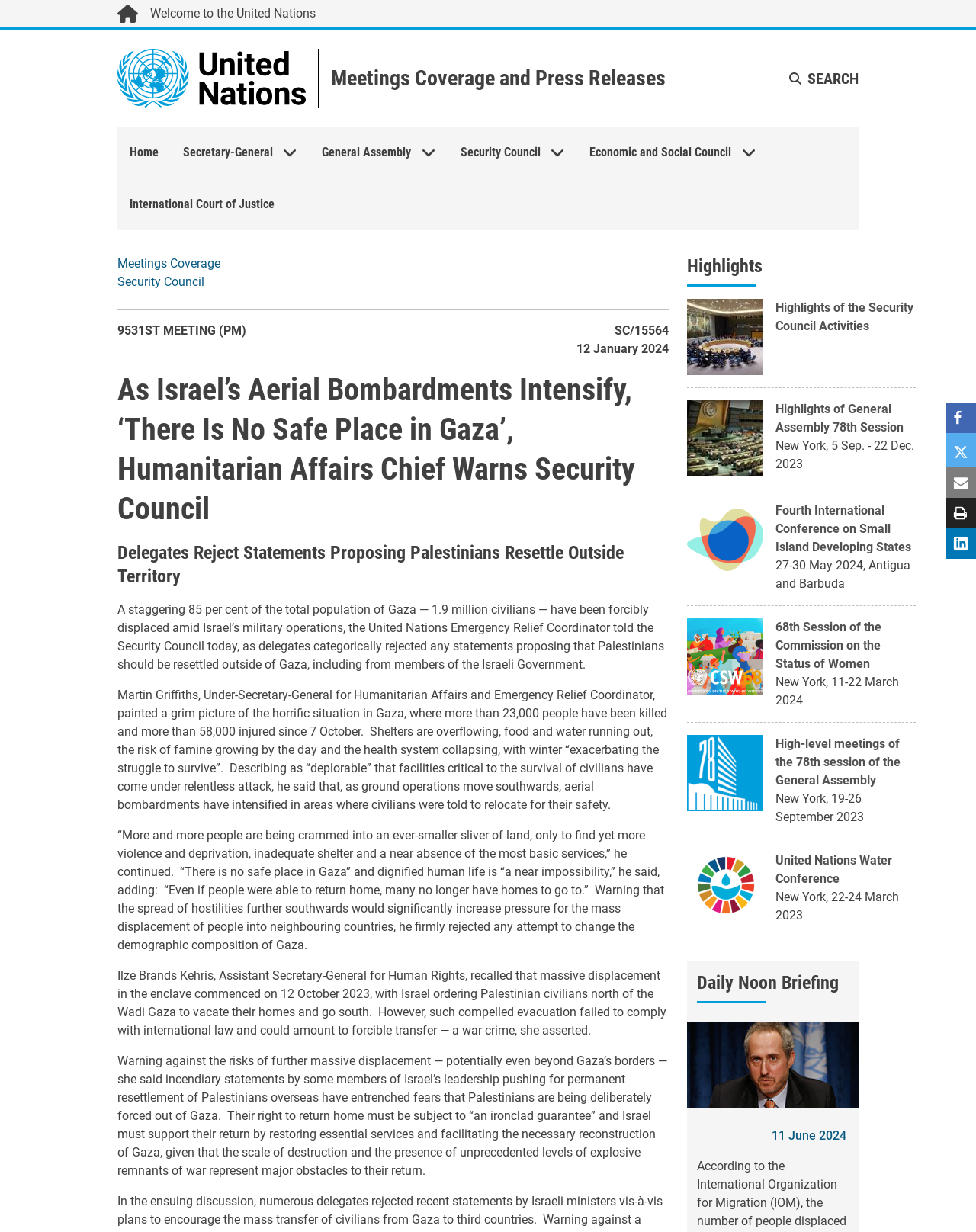Predict the bounding box of the UI element based on the description: "Home". The coordinates should be four float numbers between 0 and 1, formatted as [left, top, right, bottom].

[0.12, 0.103, 0.175, 0.145]